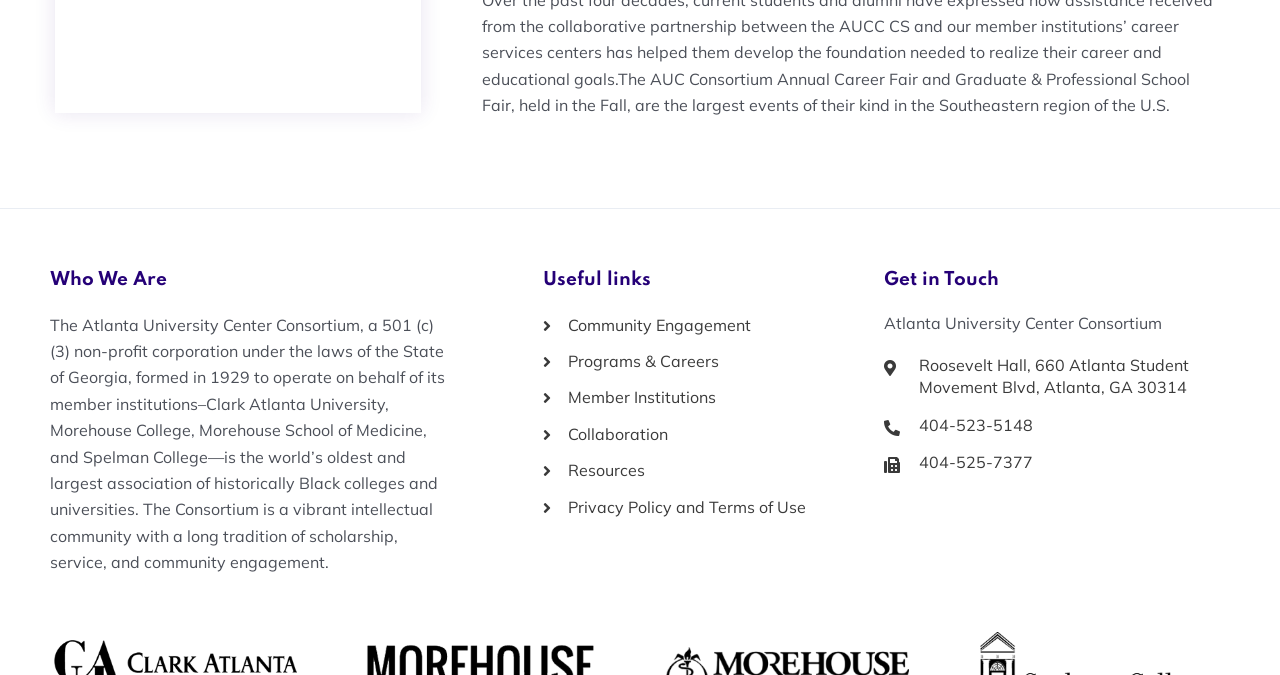What is the address of the consortium?
Please look at the screenshot and answer in one word or a short phrase.

660 Atlanta Student Movement Blvd, Atlanta, GA 30314